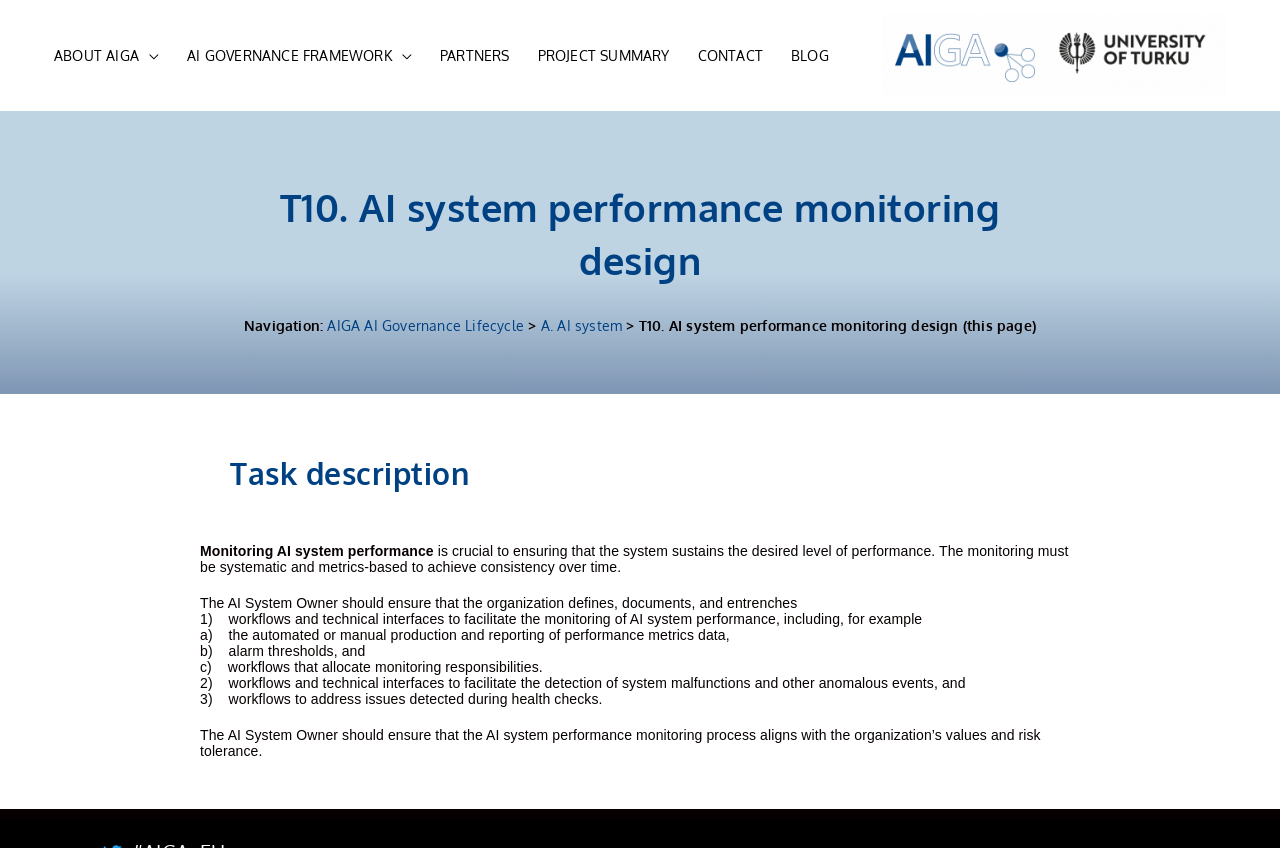Kindly determine the bounding box coordinates for the clickable area to achieve the given instruction: "Go to AIGA AI Governance Lifecycle".

[0.256, 0.374, 0.409, 0.394]